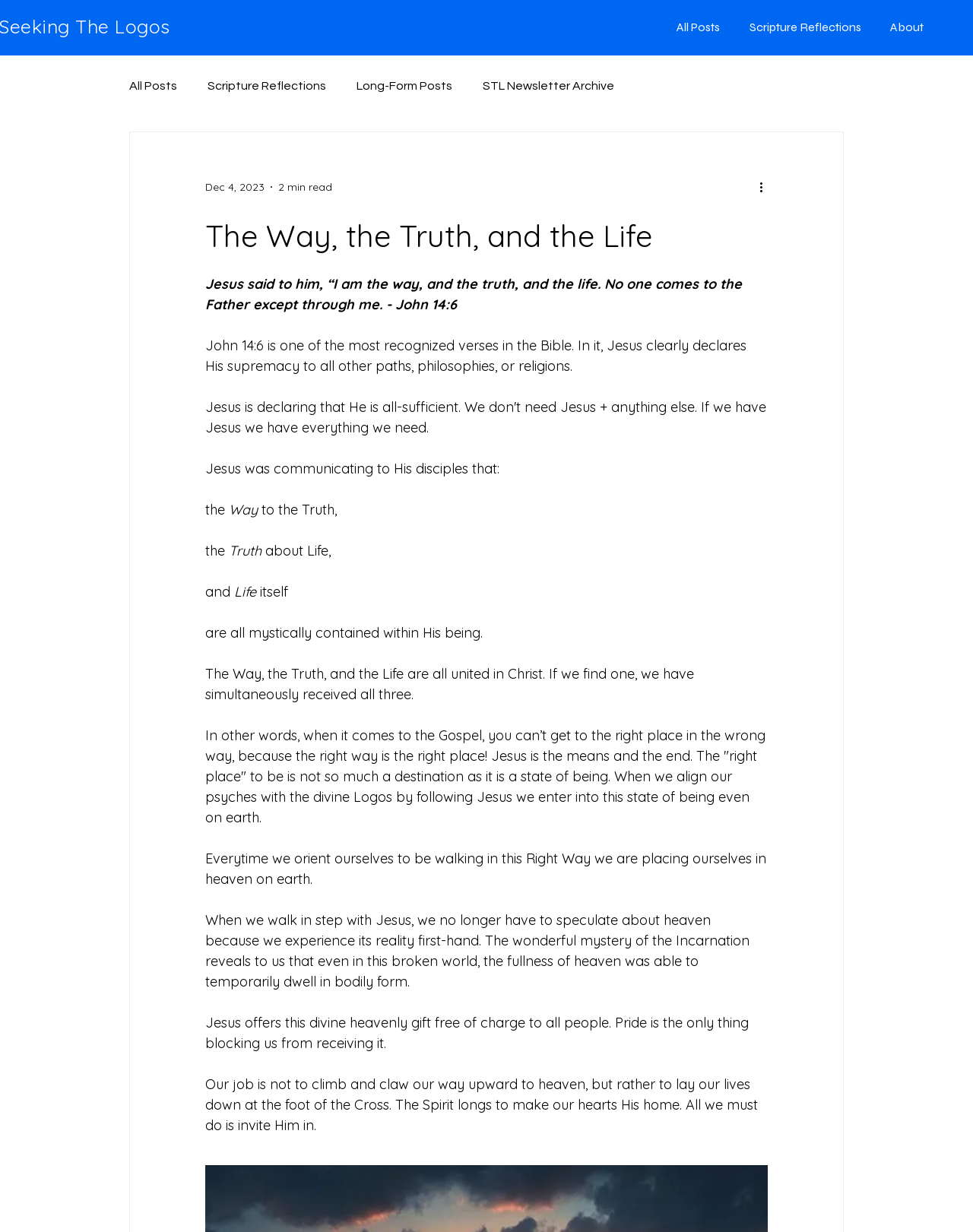Determine the bounding box for the described HTML element: "STL Newsletter Archive". Ensure the coordinates are four float numbers between 0 and 1 in the format [left, top, right, bottom].

[0.496, 0.065, 0.631, 0.075]